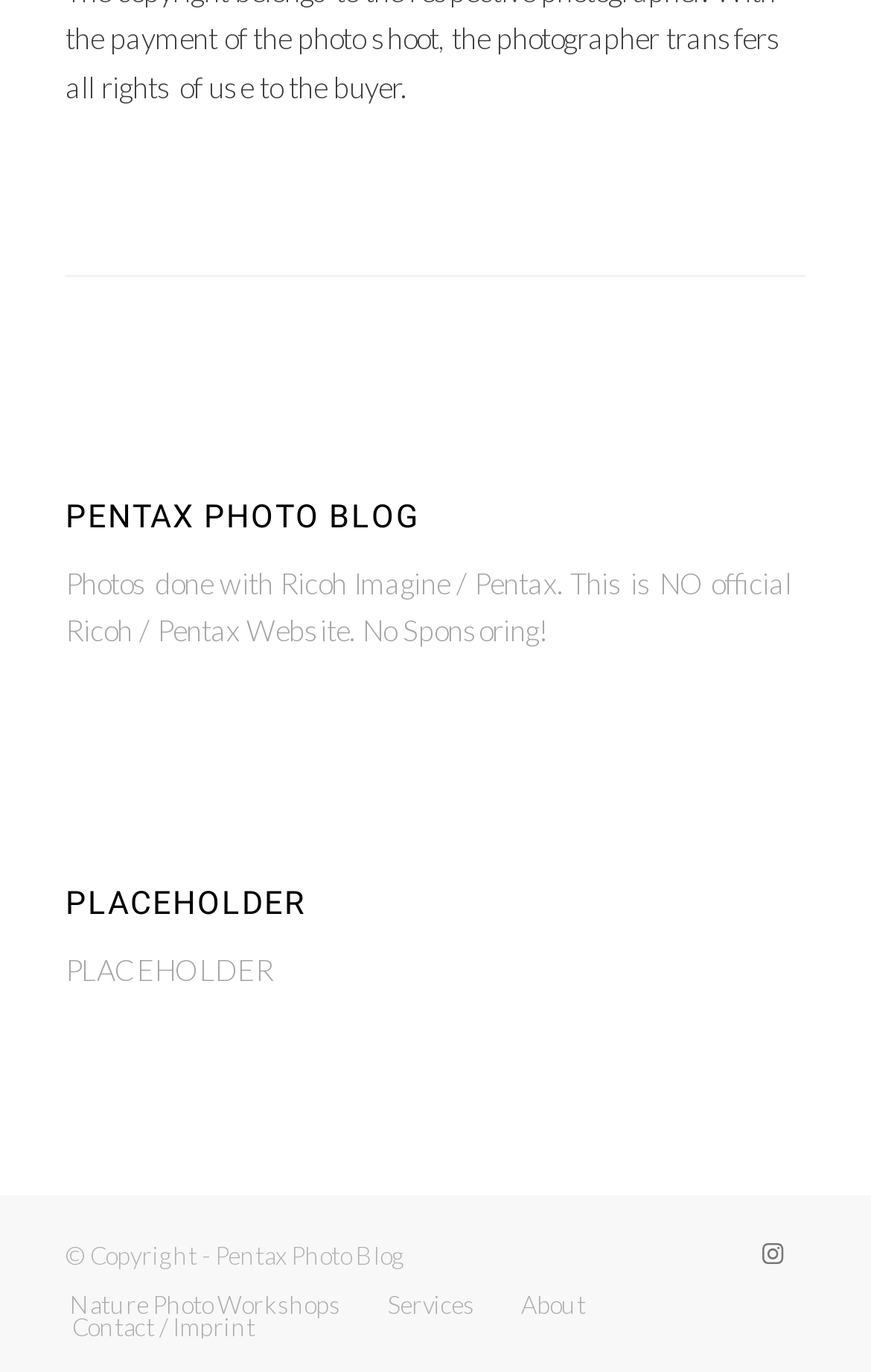What is the disclaimer about?
Look at the image and answer the question using a single word or phrase.

Ricoh / Pentax